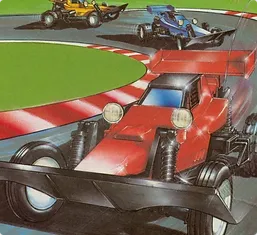Provide an in-depth description of the image you see.

This vibrant illustration showcases the thrilling gameplay of "R.C. Pro-Am," featuring a dynamic racing scene with three remote-controlled cars navigating a winding track. The foreground prominently displays a striking red car with a sleek design, complete with headlights turned on, emphasizing its speed and aggression. Behind it, a yellow car and a blue car are seen competing closely, creating a sense of competition and urgency. The racetrack is characterized by alternating red and white striped barriers, enhancing the visual excitement and competitive atmosphere. This image exemplifies the exhilarating essence of the game, where players engage in high-stakes races, skillfully maneuvering their vehicles to victory.